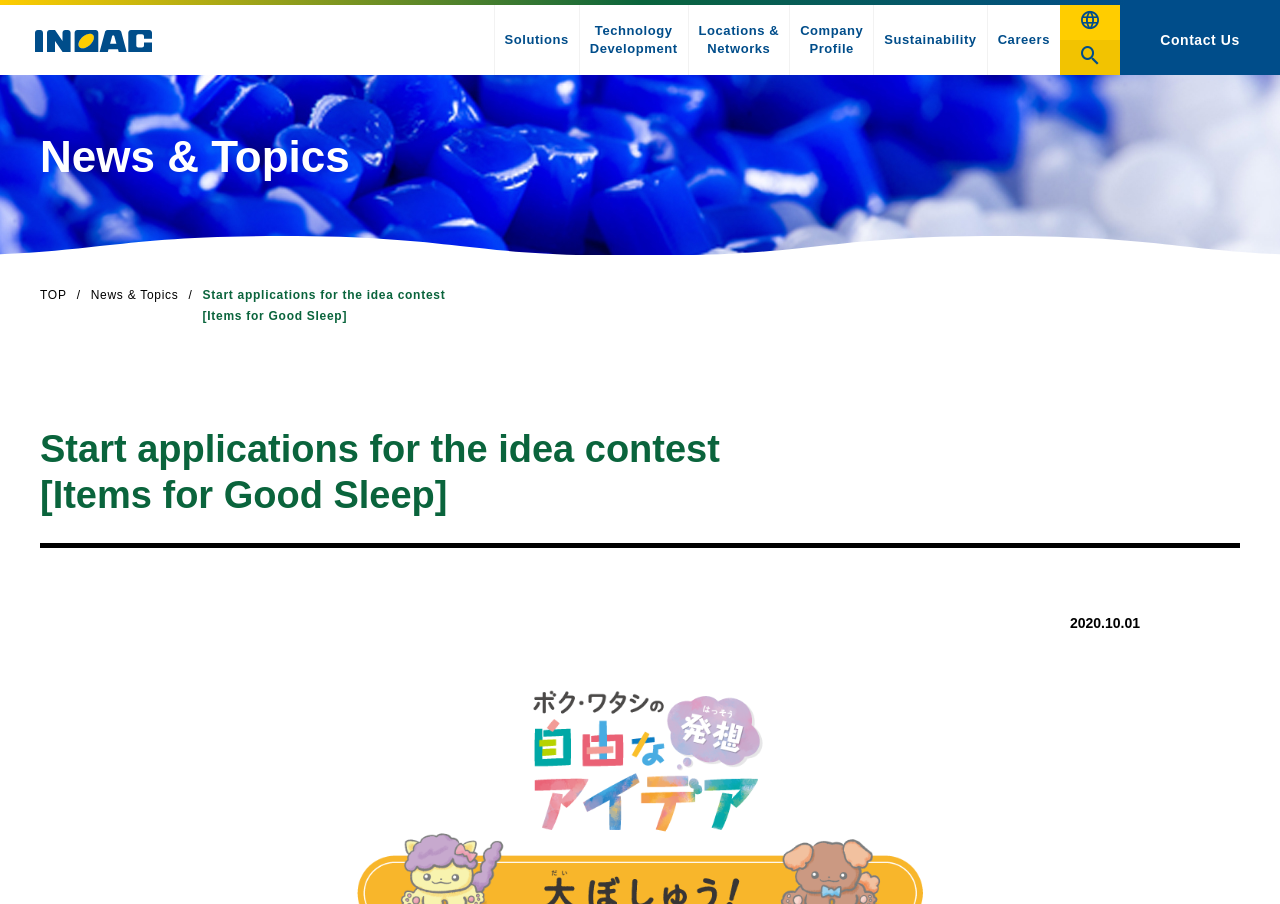Locate the bounding box coordinates of the area that needs to be clicked to fulfill the following instruction: "Go to 'Contact Us'". The coordinates should be in the format of four float numbers between 0 and 1, namely [left, top, right, bottom].

[0.875, 0.006, 1.0, 0.083]